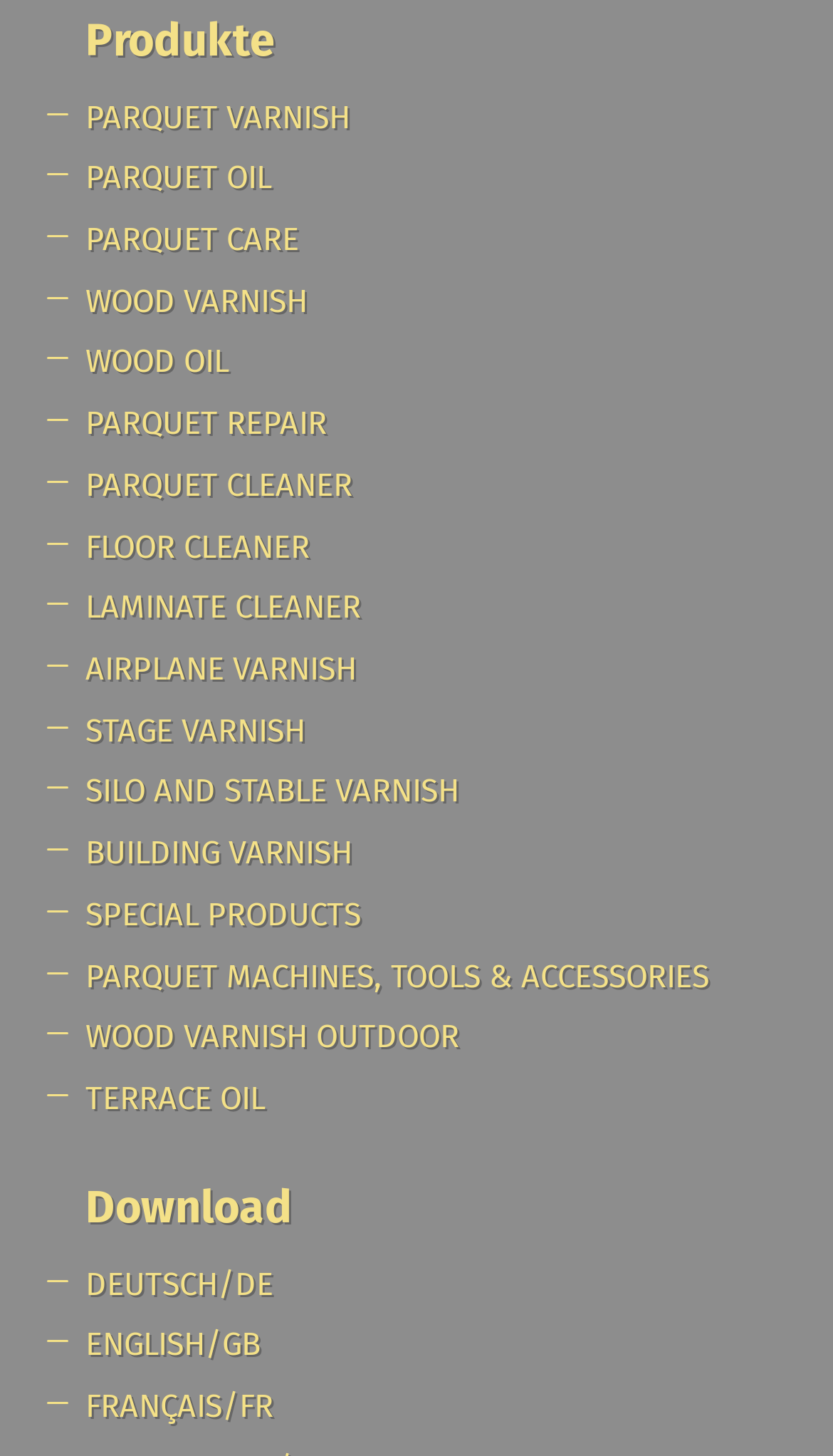Identify the bounding box coordinates for the region of the element that should be clicked to carry out the instruction: "Select the Download option". The bounding box coordinates should be four float numbers between 0 and 1, i.e., [left, top, right, bottom].

[0.103, 0.813, 0.897, 0.846]